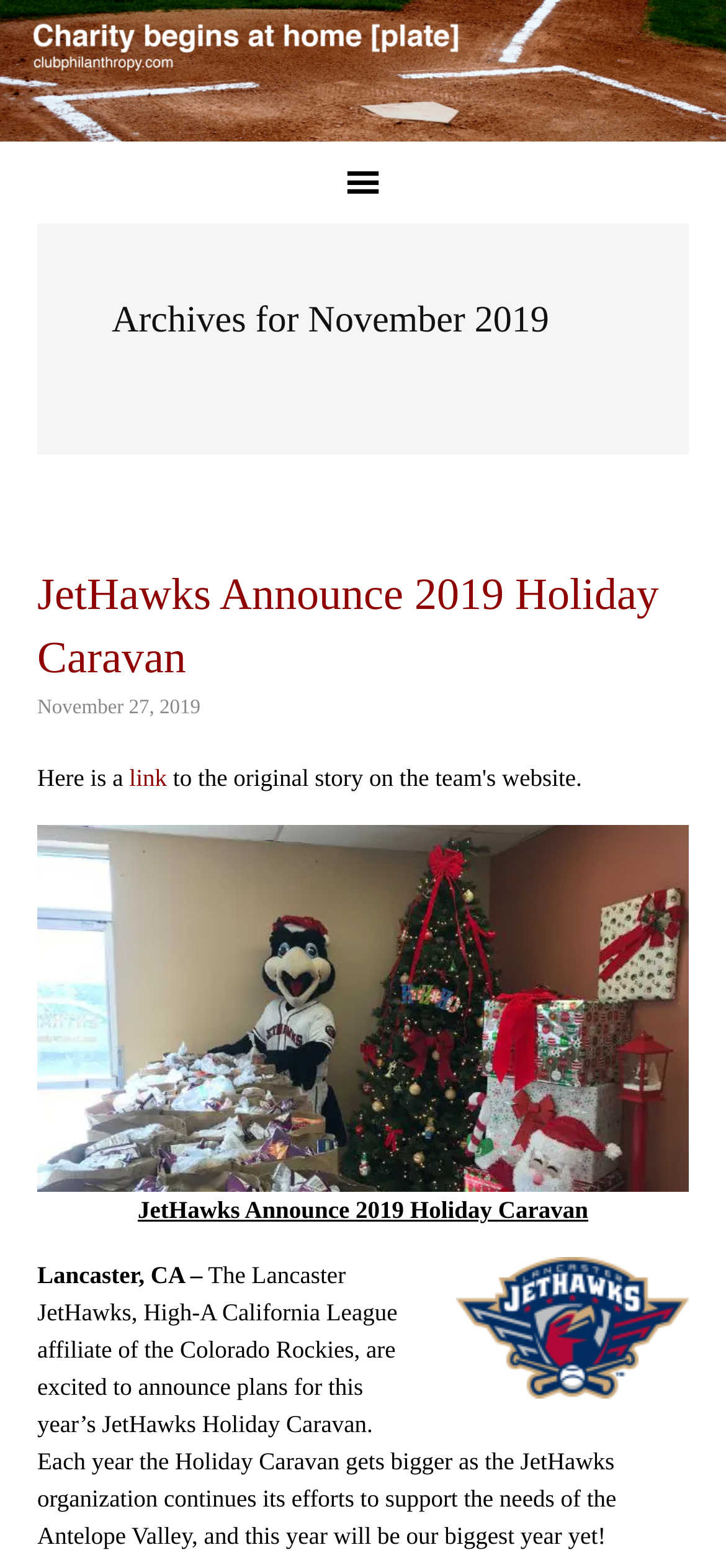Provide your answer in one word or a succinct phrase for the question: 
What is the purpose of the JetHawks Holiday Caravan?

To support the needs of the Antelope Valley